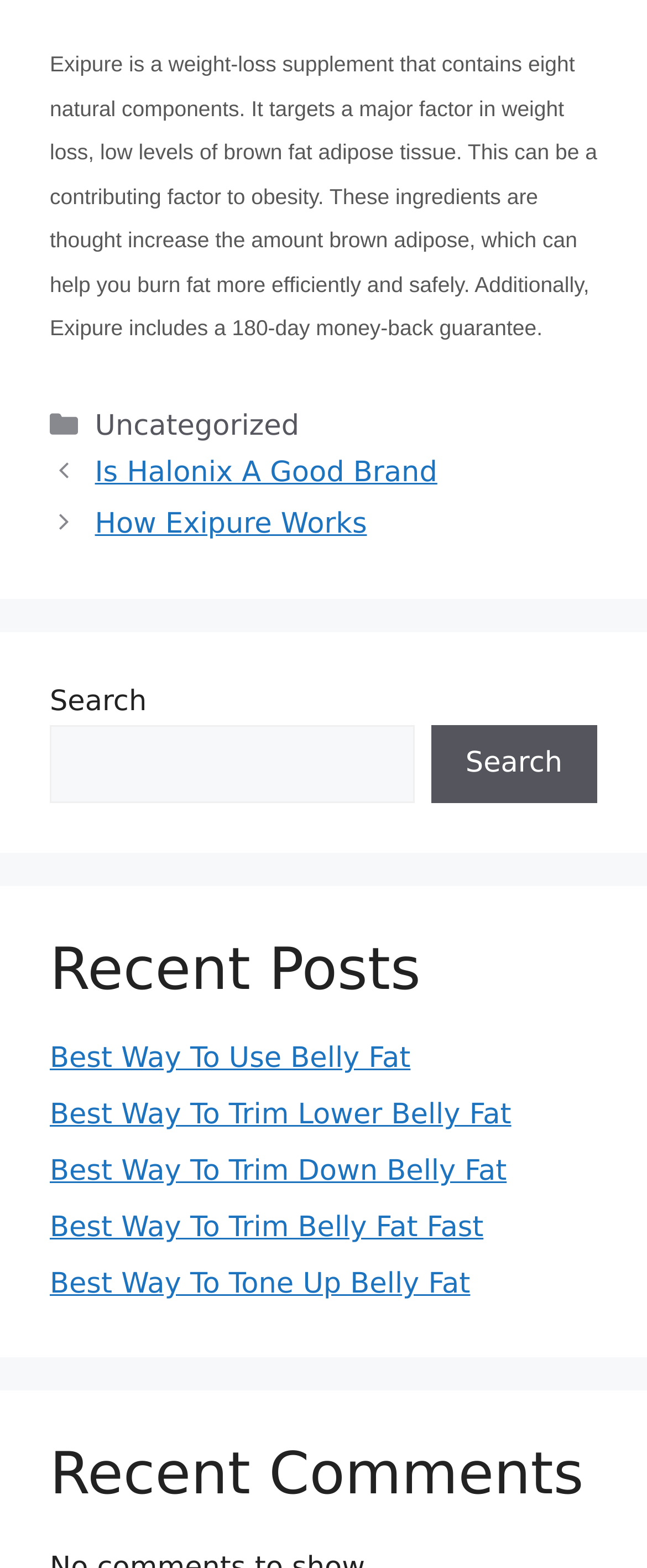Using details from the image, please answer the following question comprehensively:
What are the recent posts about?

The recent posts section lists several links, including 'Best Way To Use Belly Fat', 'Best Way To Trim Lower Belly Fat', and 'Best Way To Trim Down Belly Fat'. This suggests that the recent posts are about belly fat and how to trim or use it.